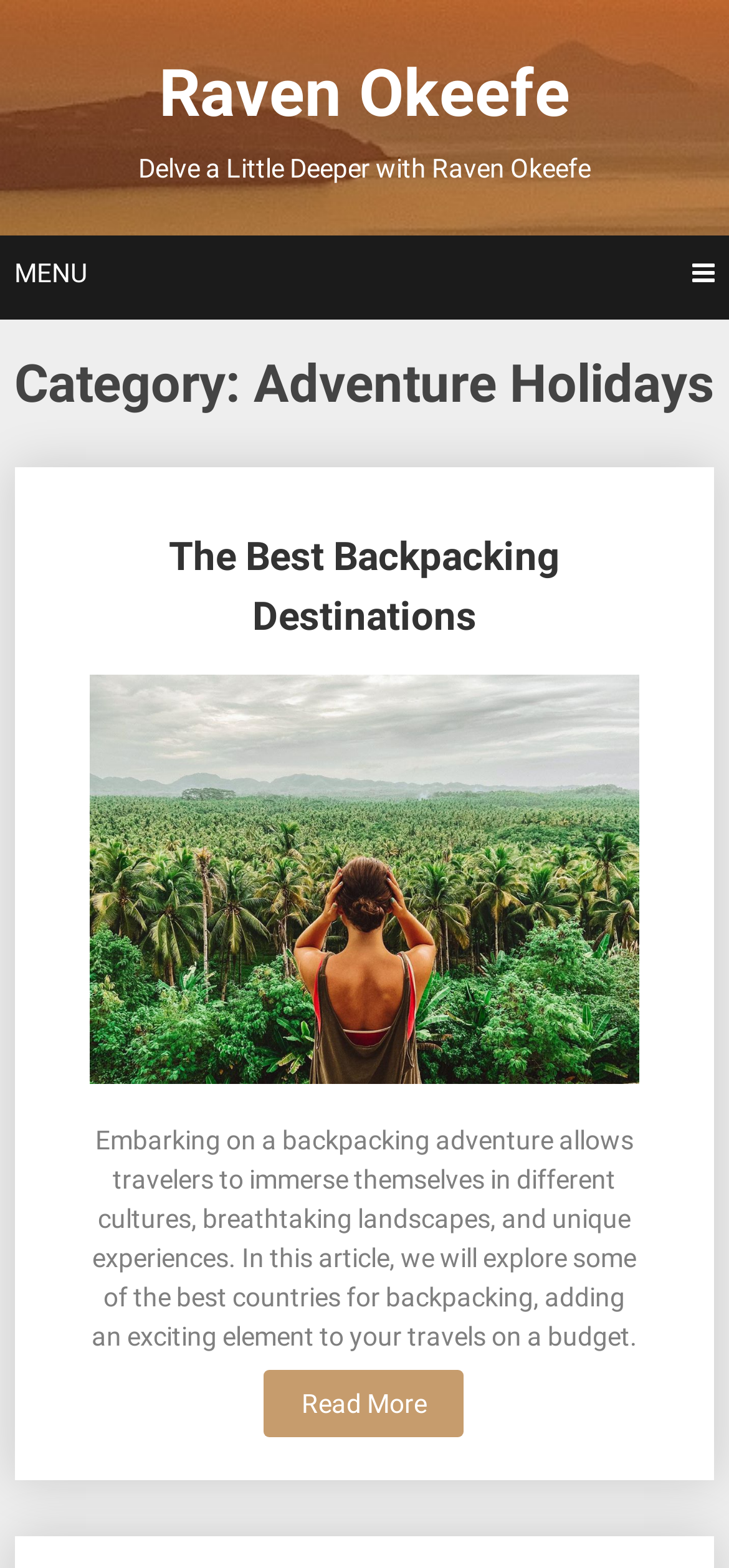What is the topic of the article?
Please use the visual content to give a single word or phrase answer.

Backpacking Destinations